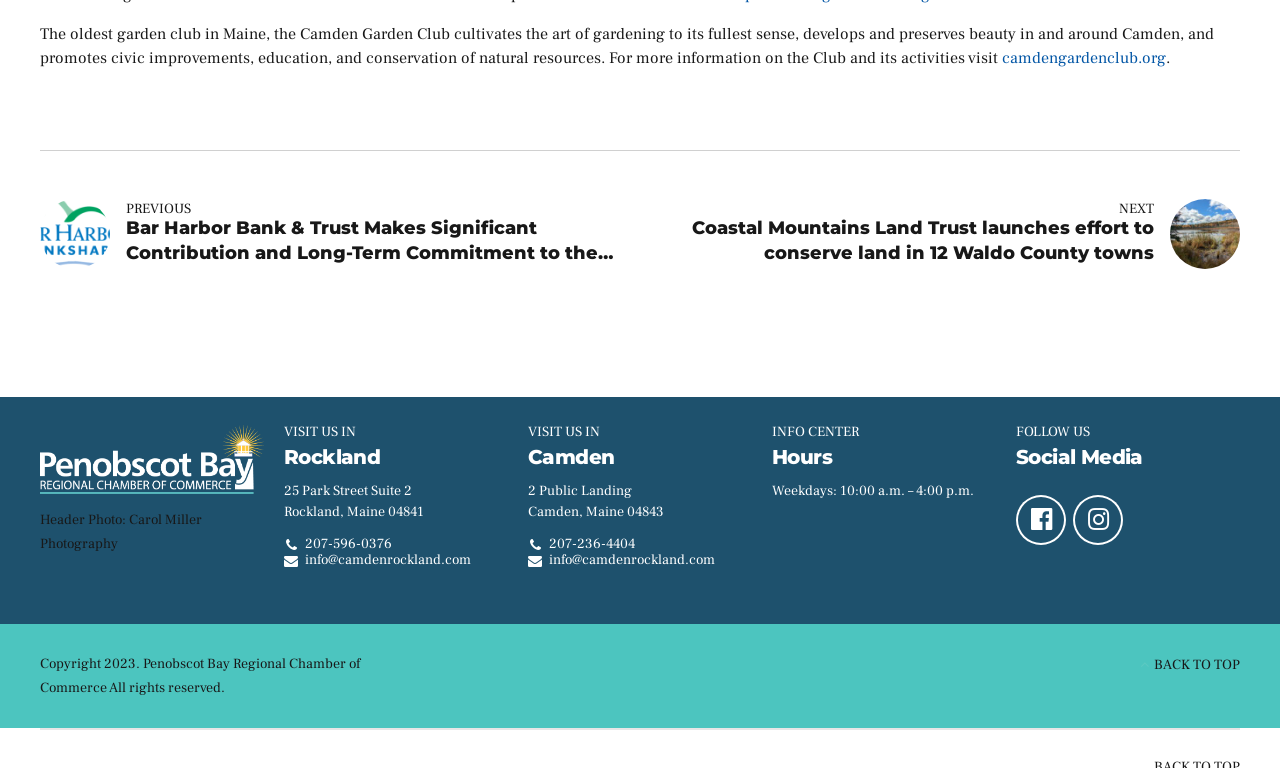Determine the bounding box coordinates for the HTML element described here: "info@camdenrockland.com".

[0.222, 0.72, 0.368, 0.74]